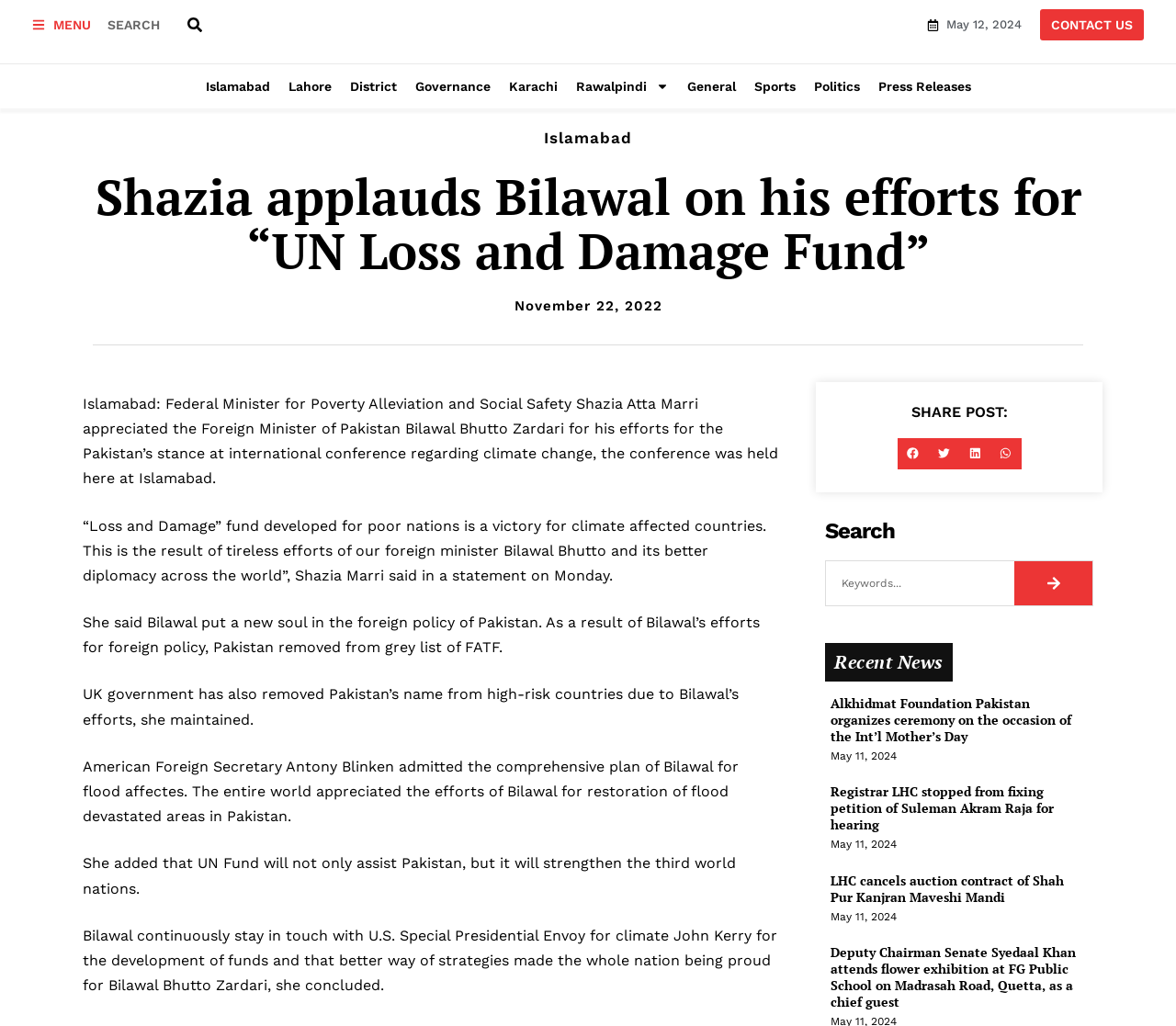Using the provided element description, identify the bounding box coordinates as (top-left x, top-left y, bottom-right x, bottom-right y). Ensure all values are between 0 and 1. Description: Press Releases

[0.746, 0.072, 0.825, 0.097]